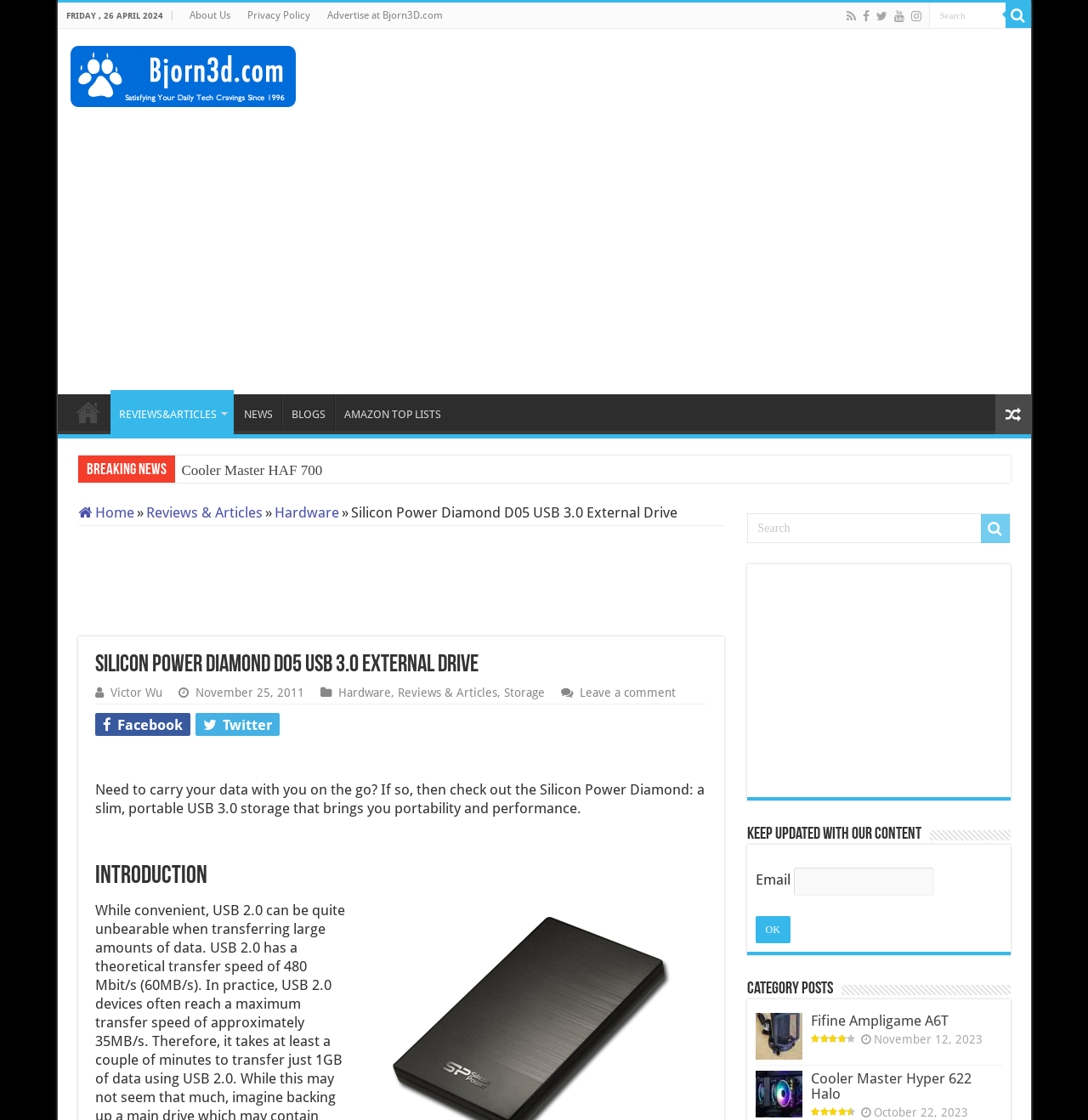Given the webpage screenshot and the description, determine the bounding box coordinates (top-left x, top-left y, bottom-right x, bottom-right y) that define the location of the UI element matching this description: name="query" placeholder="Search OPUS"

None